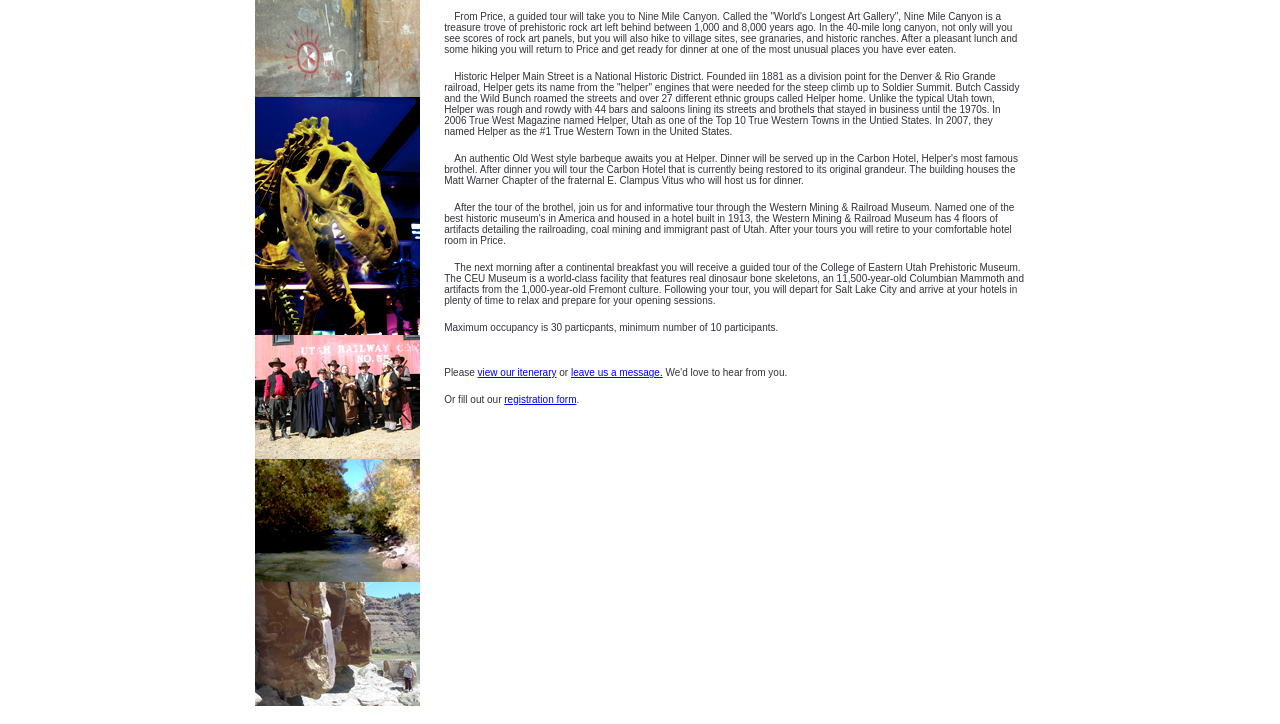Provide the bounding box coordinates of the HTML element described by the text: "registration form". The coordinates should be in the format [left, top, right, bottom] with values between 0 and 1.

[0.394, 0.544, 0.45, 0.559]